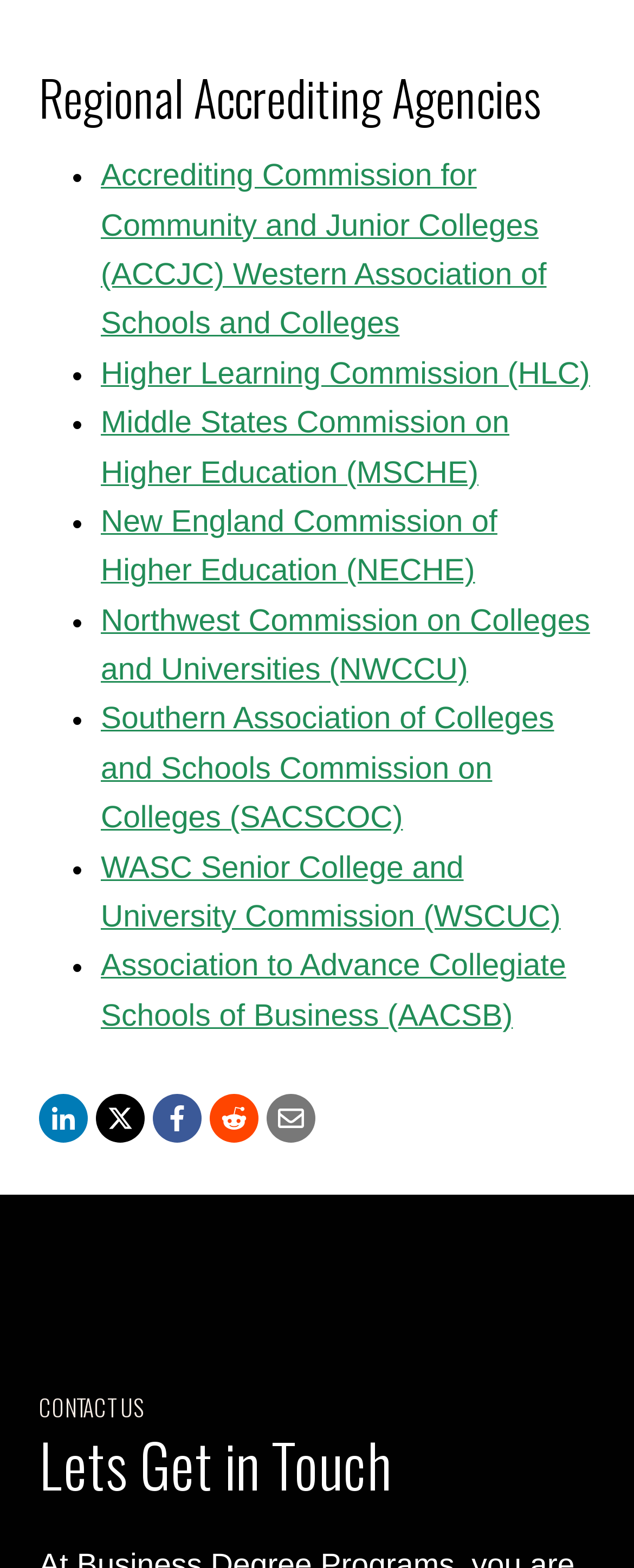Determine the bounding box coordinates of the target area to click to execute the following instruction: "Click on Association to Advance Collegiate Schools of Business (AACSB)."

[0.159, 0.606, 0.893, 0.659]